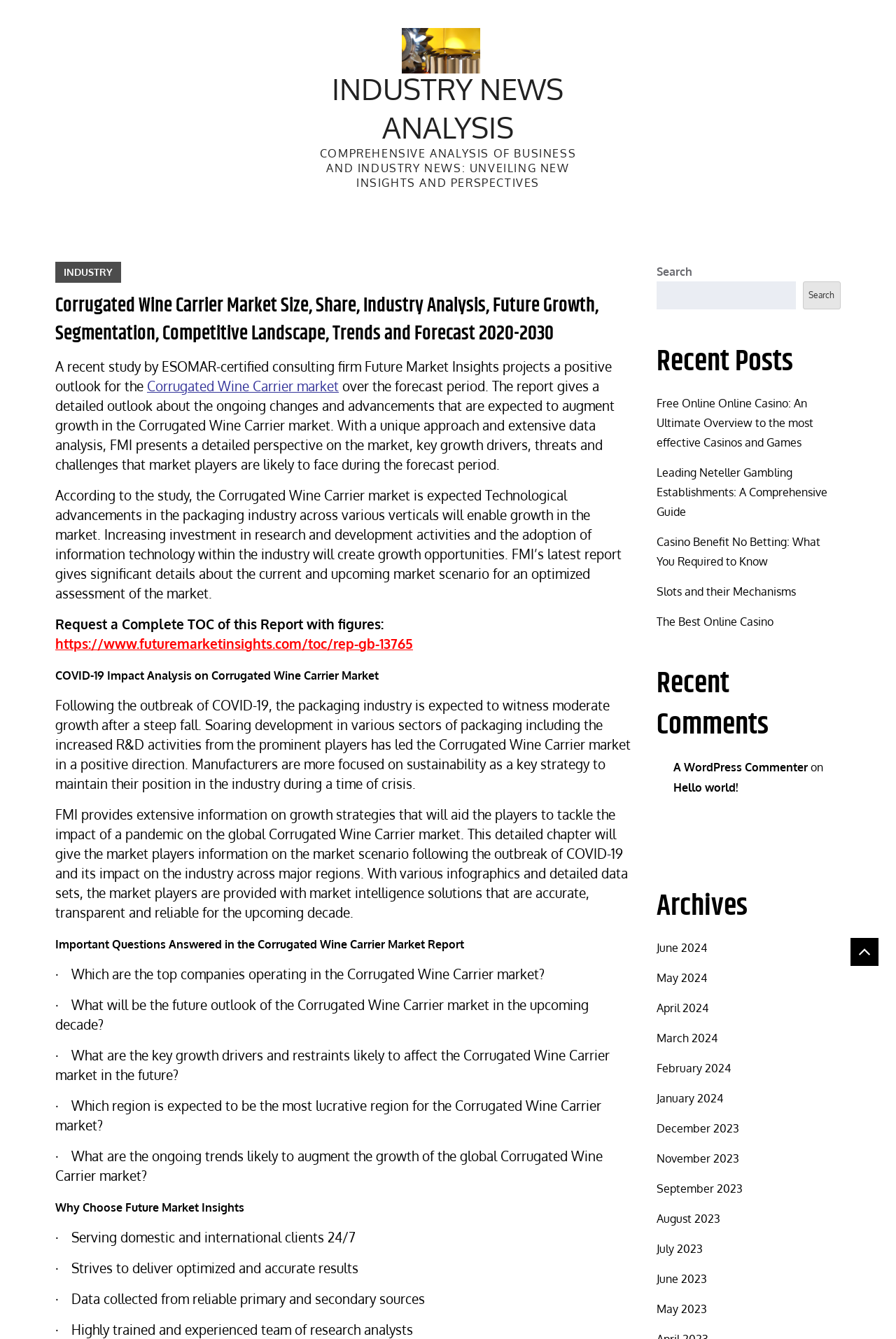Provide the bounding box coordinates of the HTML element this sentence describes: "Industry News Analysis". The bounding box coordinates consist of four float numbers between 0 and 1, i.e., [left, top, right, bottom].

[0.371, 0.052, 0.629, 0.109]